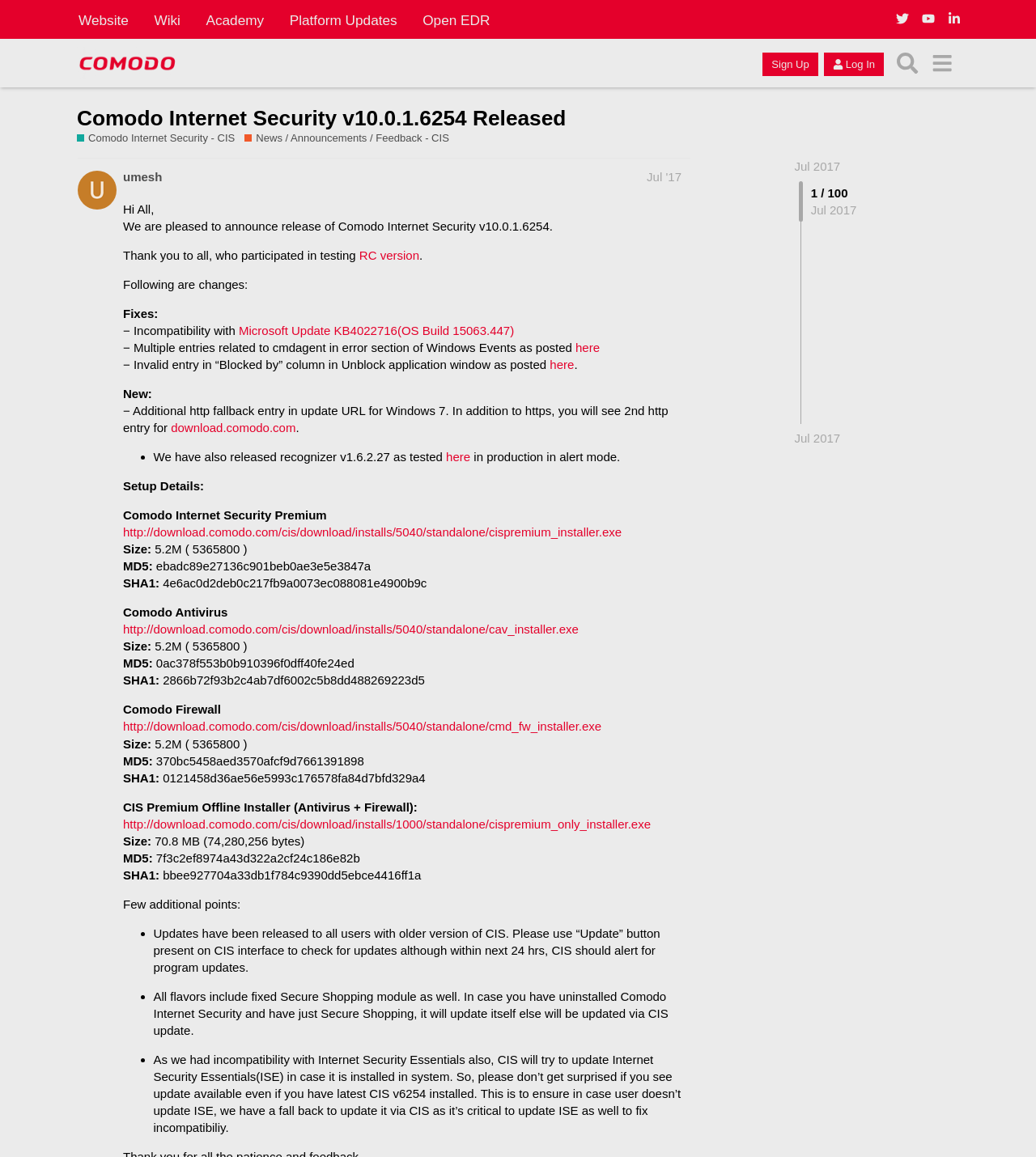Create a detailed summary of all the visual and textual information on the webpage.

This webpage is an announcement page for the release of Comodo Internet Security v10.0.1.6254. At the top, there are two rows of links, with the first row containing links to the website, wiki, academy, platform updates, and open EDR. The second row has links to the Comodo Forum, sign up, log in, search, and a menu.

Below the links, there is a heading that reads "Comodo Internet Security v10.0.1.6254 Released" followed by a brief description of the release. To the right of the heading, there are links to "Comodo Internet Security - CIS", "News / Announcements / Feedback - CIS", and "Jul 2017".

The main content of the page is a post from a user named "umesh" dated July 6, 2017. The post announces the release of Comodo Internet Security v10.0.1.6254 and thanks those who participated in testing the RC version. It then lists the changes made in this release, including fixes and new features.

The fixes include incompatibility issues with Microsoft Update KB4022716, multiple entries related to cmdagent in error section of Windows Events, and invalid entry in “Blocked by” column in Unblock application window. The new features include an additional http fallback entry in update URL for Windows 7 and the release of recognizer v1.6.2.27.

The page also provides setup details, including links to download the Comodo Internet Security Premium, Comodo Antivirus, and Comodo Firewall installers, along with their sizes, MD5, and SHA1 hashes. Additionally, there is a link to download the CIS Premium Offline Installer.

At the bottom of the page, there is a pagination indicator showing that this is page 1 of 100.